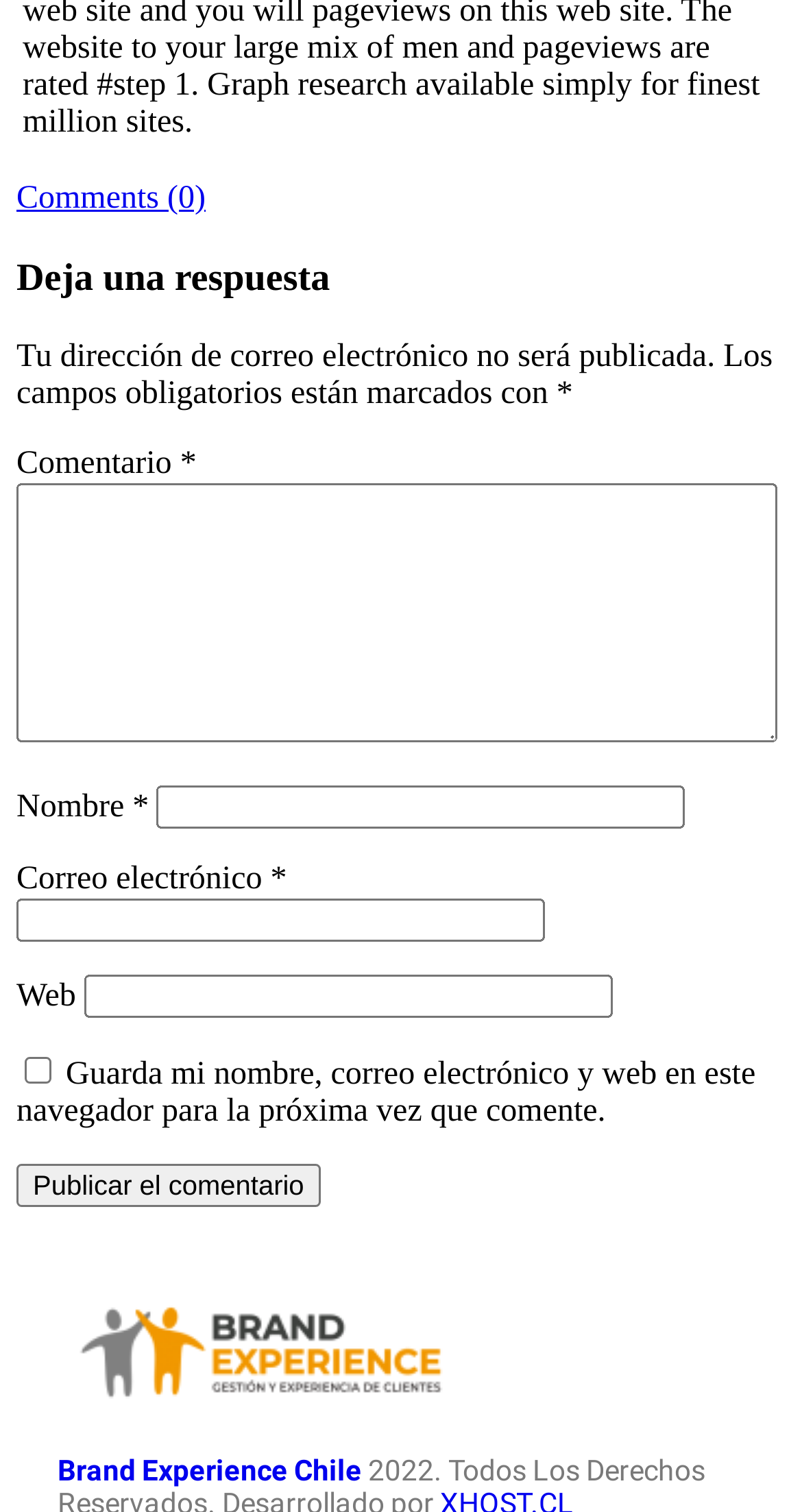What is the purpose of the checkbox?
Based on the screenshot, give a detailed explanation to answer the question.

The checkbox is labeled 'Guarda mi nombre, correo electrónico y web en este navegador para la próxima vez que comente.' This suggests that its purpose is to save the user's comment information for future use.